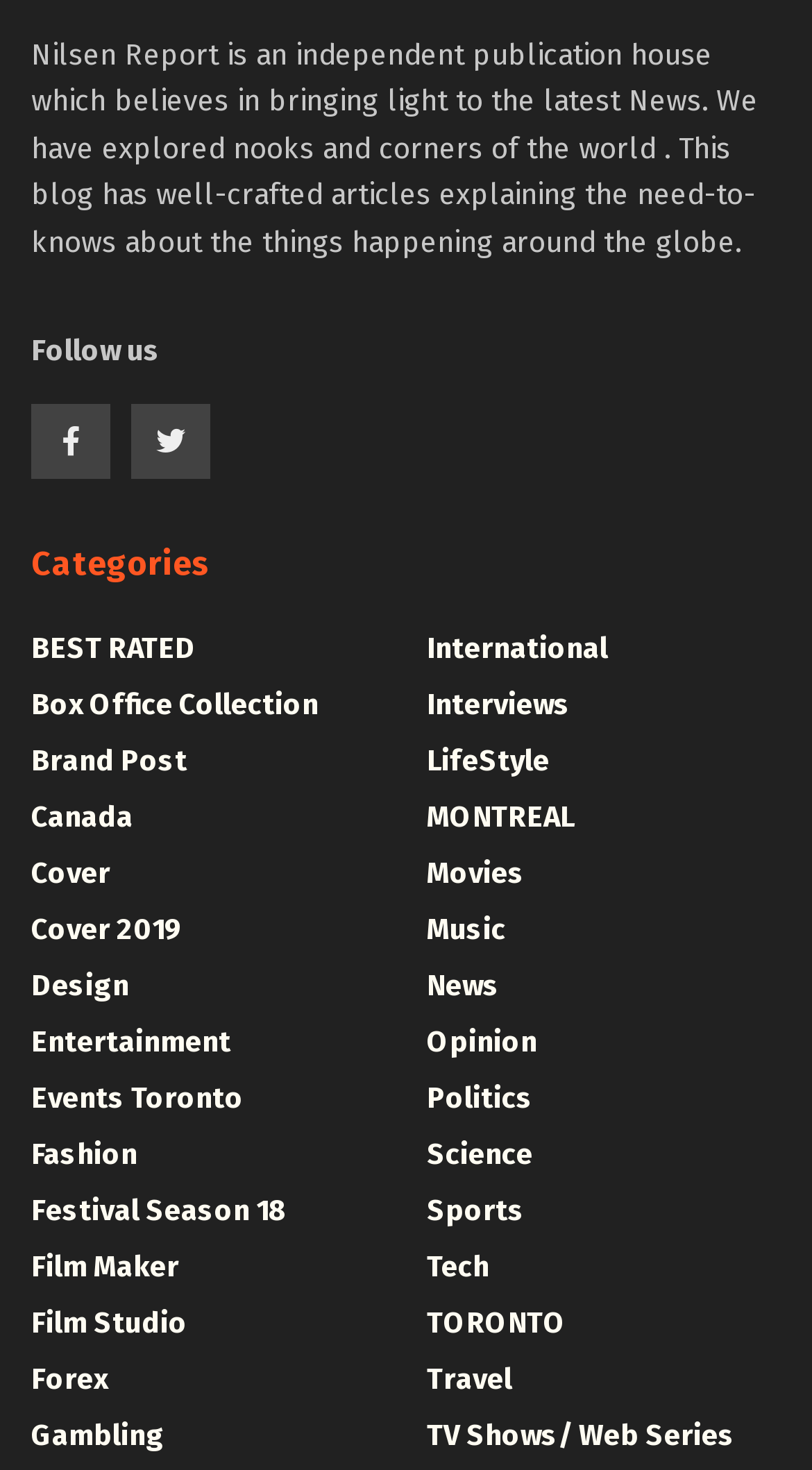Please answer the following query using a single word or phrase: 
What is the name of this publication house?

Nilsen Report